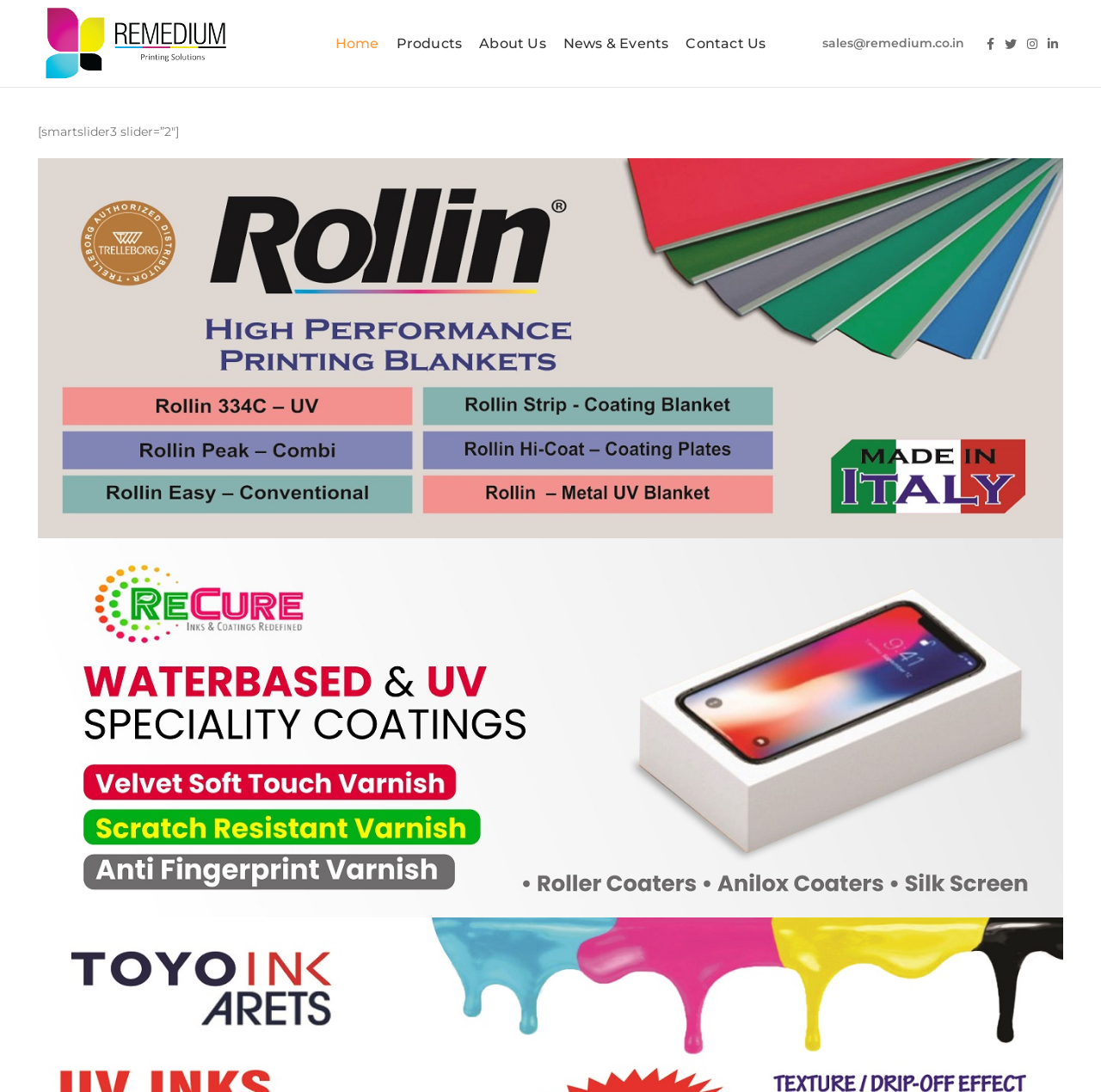Identify the bounding box coordinates for the UI element described as follows: About Us. Use the format (top-left x, top-left y, bottom-right x, bottom-right y) and ensure all values are floating point numbers between 0 and 1.

[0.427, 0.024, 0.504, 0.056]